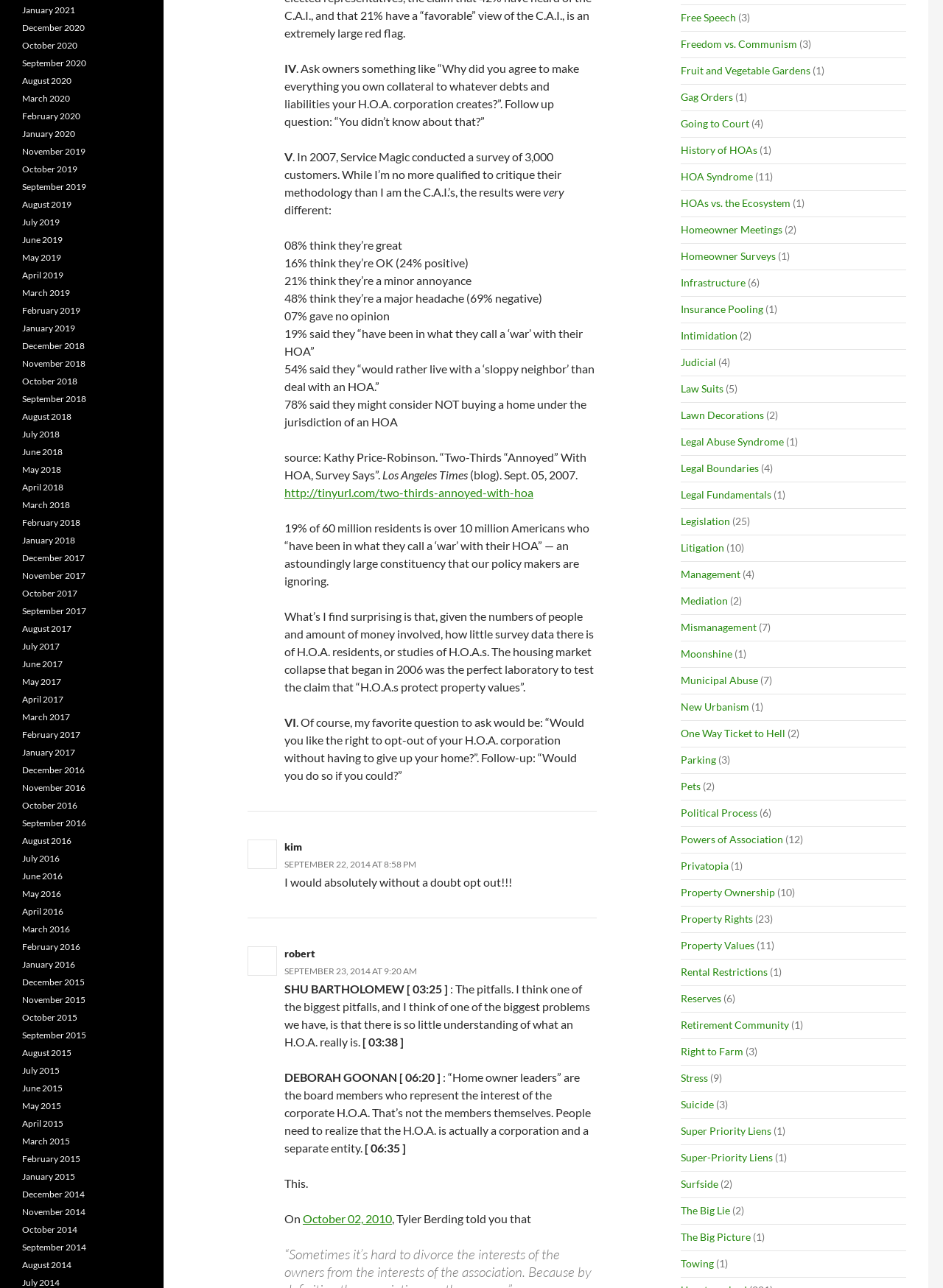Please answer the following question as detailed as possible based on the image: 
What is the name of the author of the article?

The webpage does not explicitly mention the name of the author of the article, although it provides quotes and comments from various individuals.